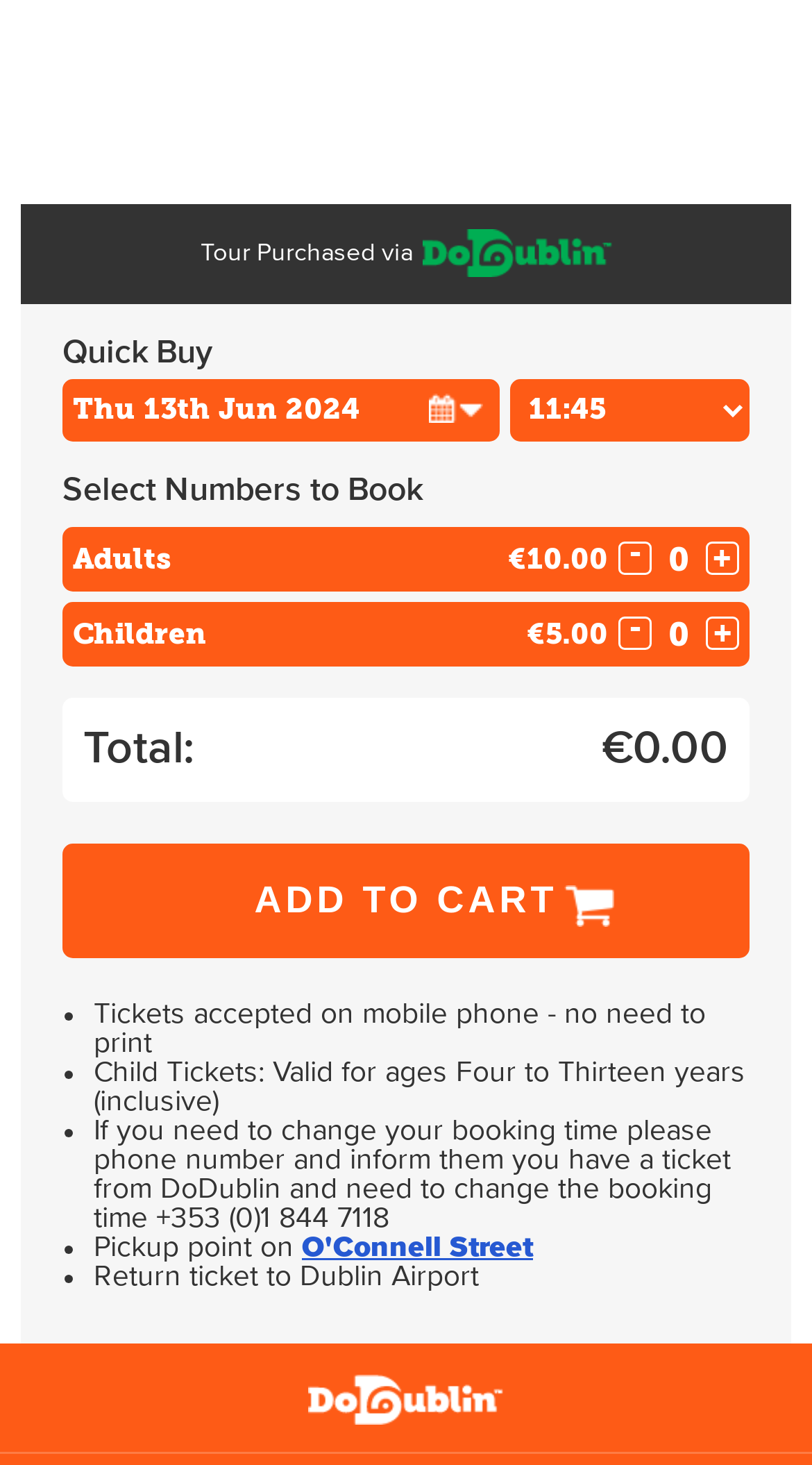Locate the bounding box coordinates of the area you need to click to fulfill this instruction: 'Choose a time from the 'Choose Time' combobox'. The coordinates must be in the form of four float numbers ranging from 0 to 1: [left, top, right, bottom].

[0.628, 0.258, 0.923, 0.301]